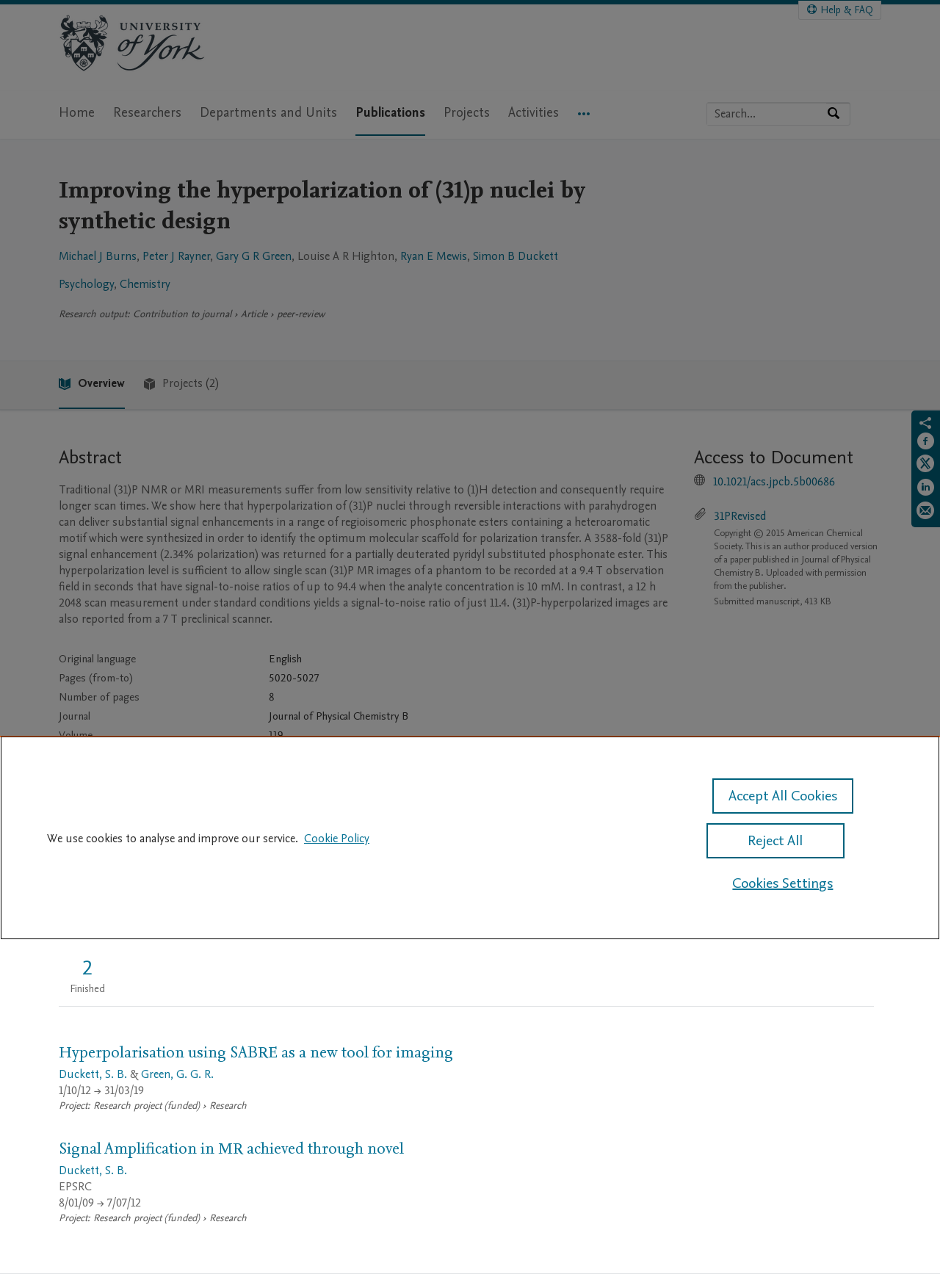Please determine and provide the text content of the webpage's heading.

Improving the hyperpolarization of (31)p nuclei by synthetic design